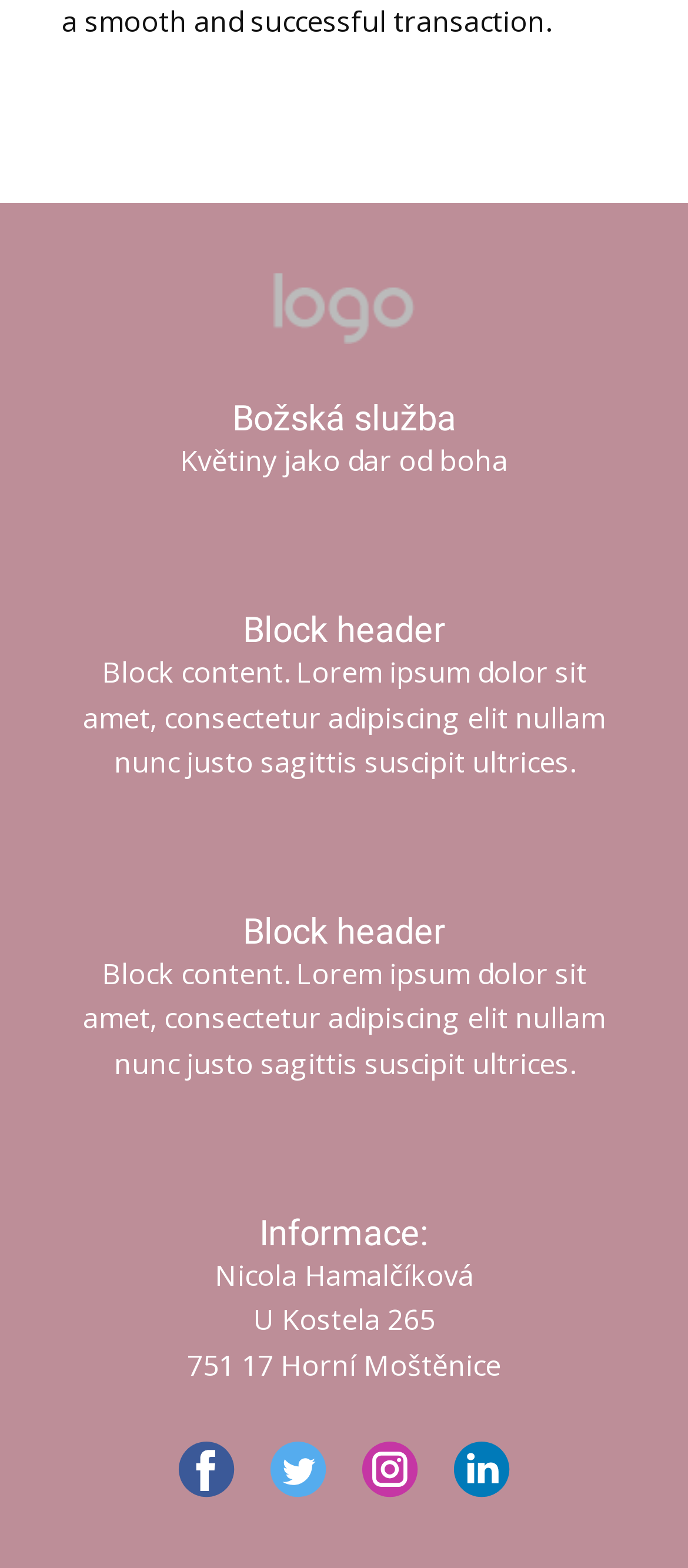Use a single word or phrase to answer the question: What is the content of the first block?

Lorem ipsum dolor sit amet